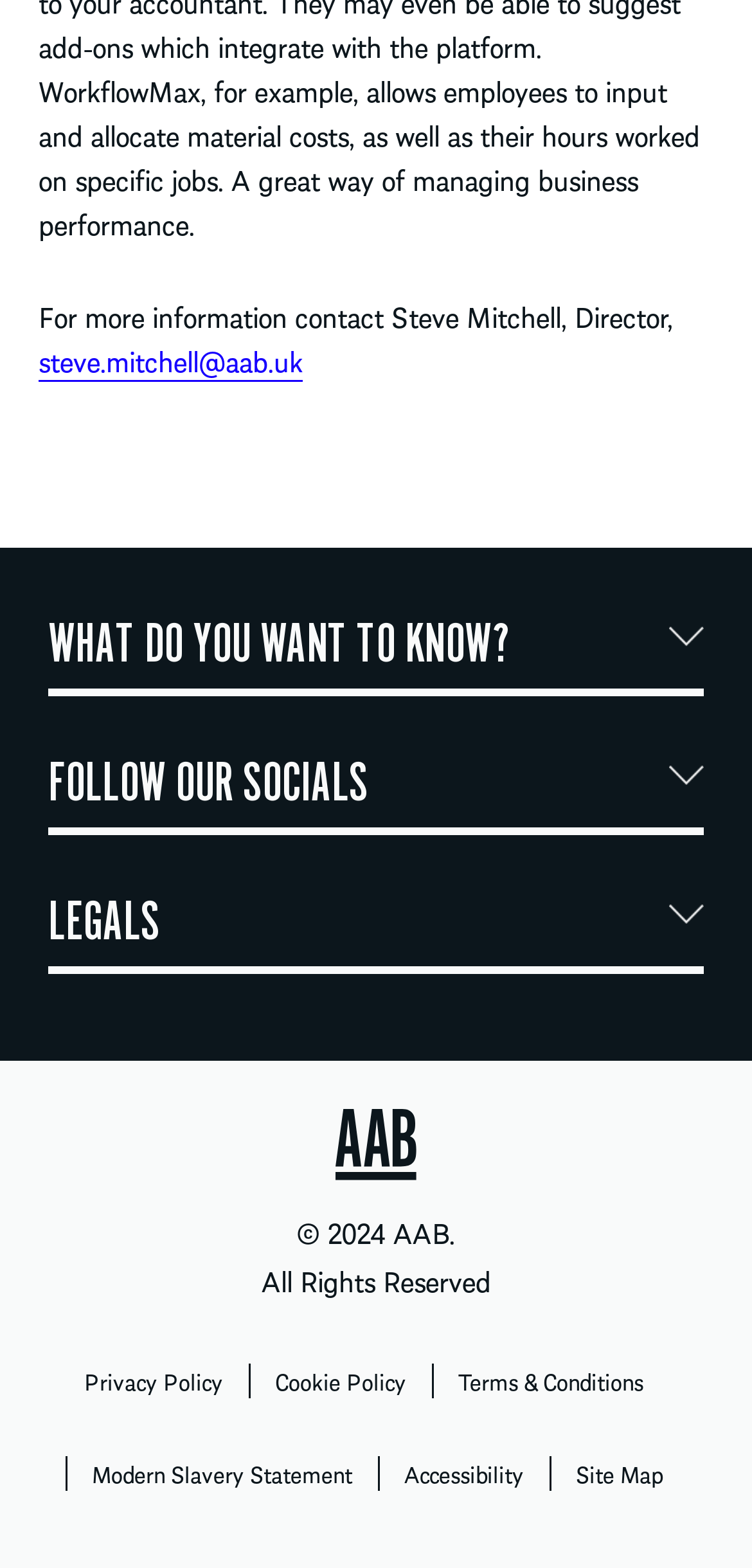Using floating point numbers between 0 and 1, provide the bounding box coordinates in the format (top-left x, top-left y, bottom-right x, bottom-right y). Locate the UI element described here: Modern Slavery Statement

[0.122, 0.91, 0.468, 0.969]